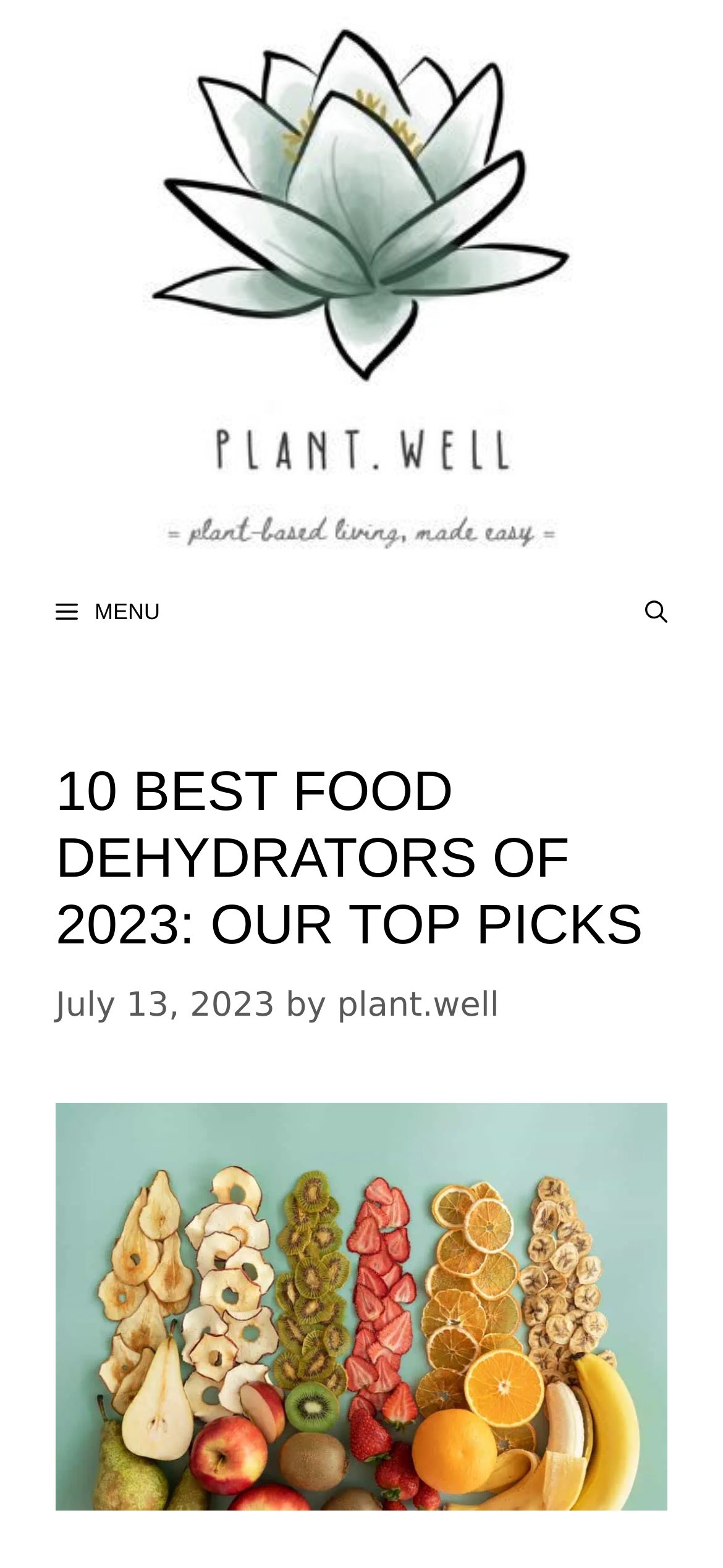Look at the image and write a detailed answer to the question: 
What is the purpose of the link at the top right?

I found the purpose of the link at the top right by looking at the link element in the navigation section, which has a description 'Open Search Bar'.